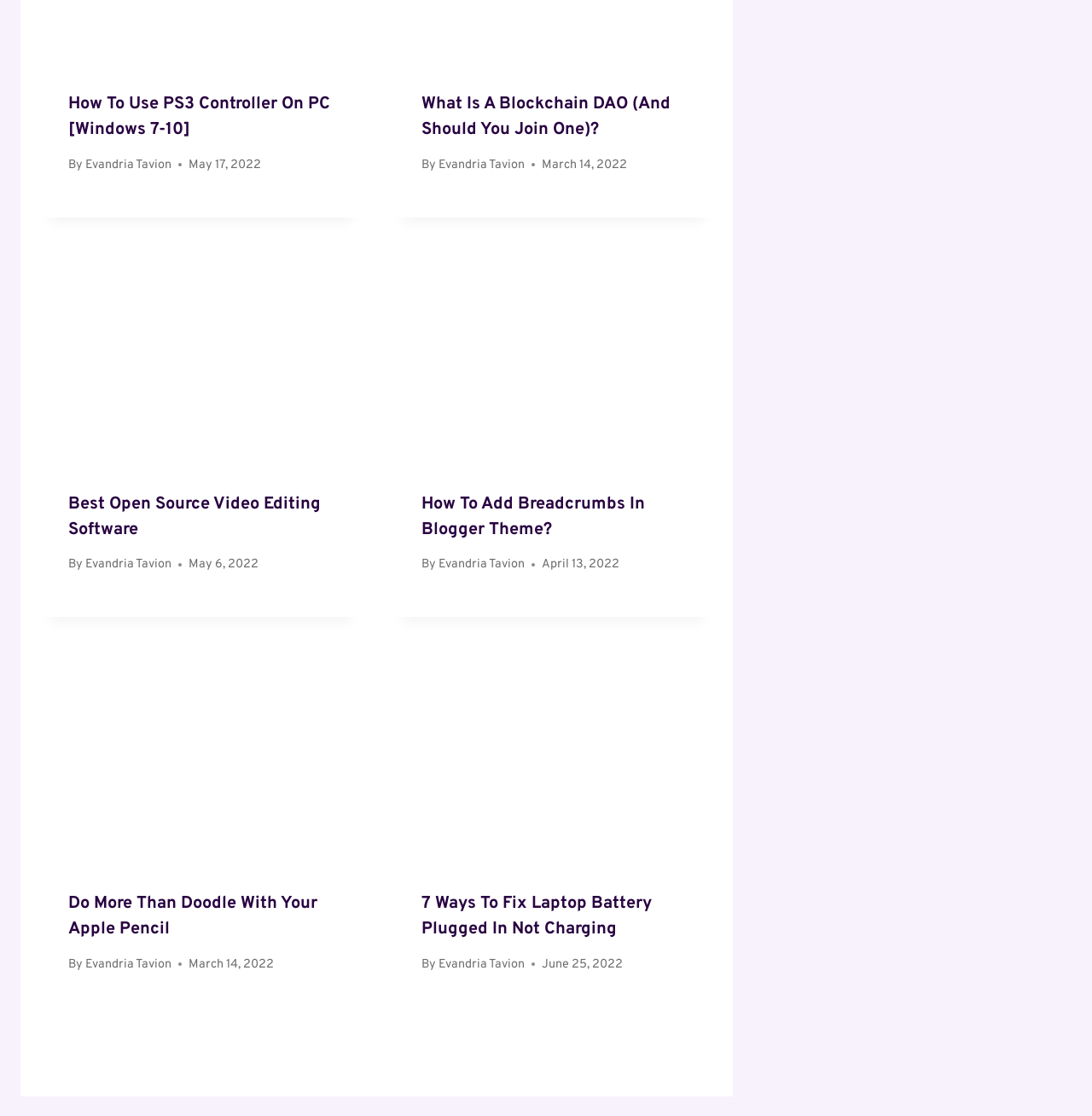Provide a short answer using a single word or phrase for the following question: 
How many articles are on this webpage?

4